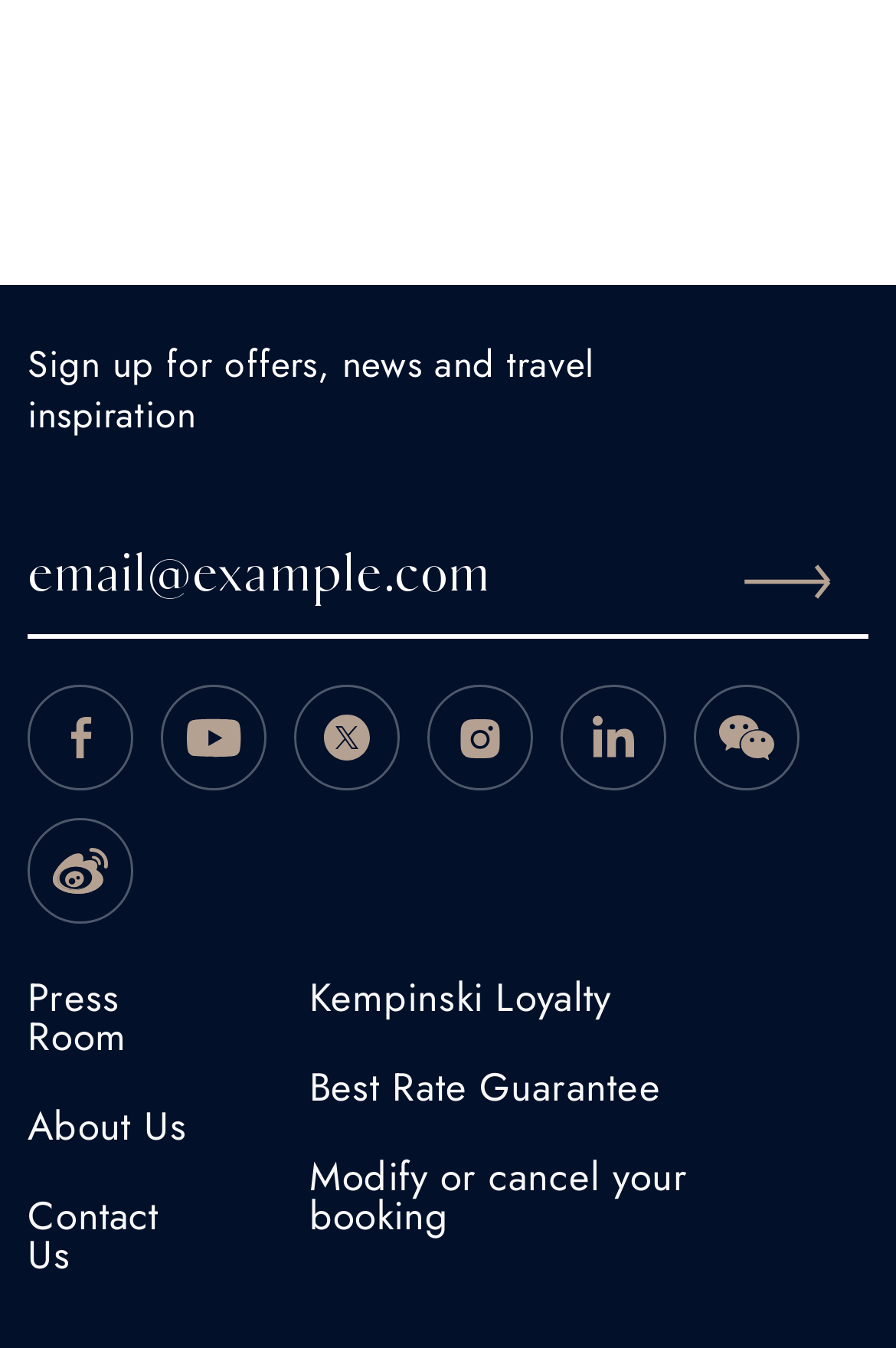How many navigation links are present at the top?
Answer the question with as much detail as possible.

There are 3 navigation links present at the top of the webpage, including 'Press Room', 'About Us', and 'Contact Us', which are likely to be the main navigation menu of the website.